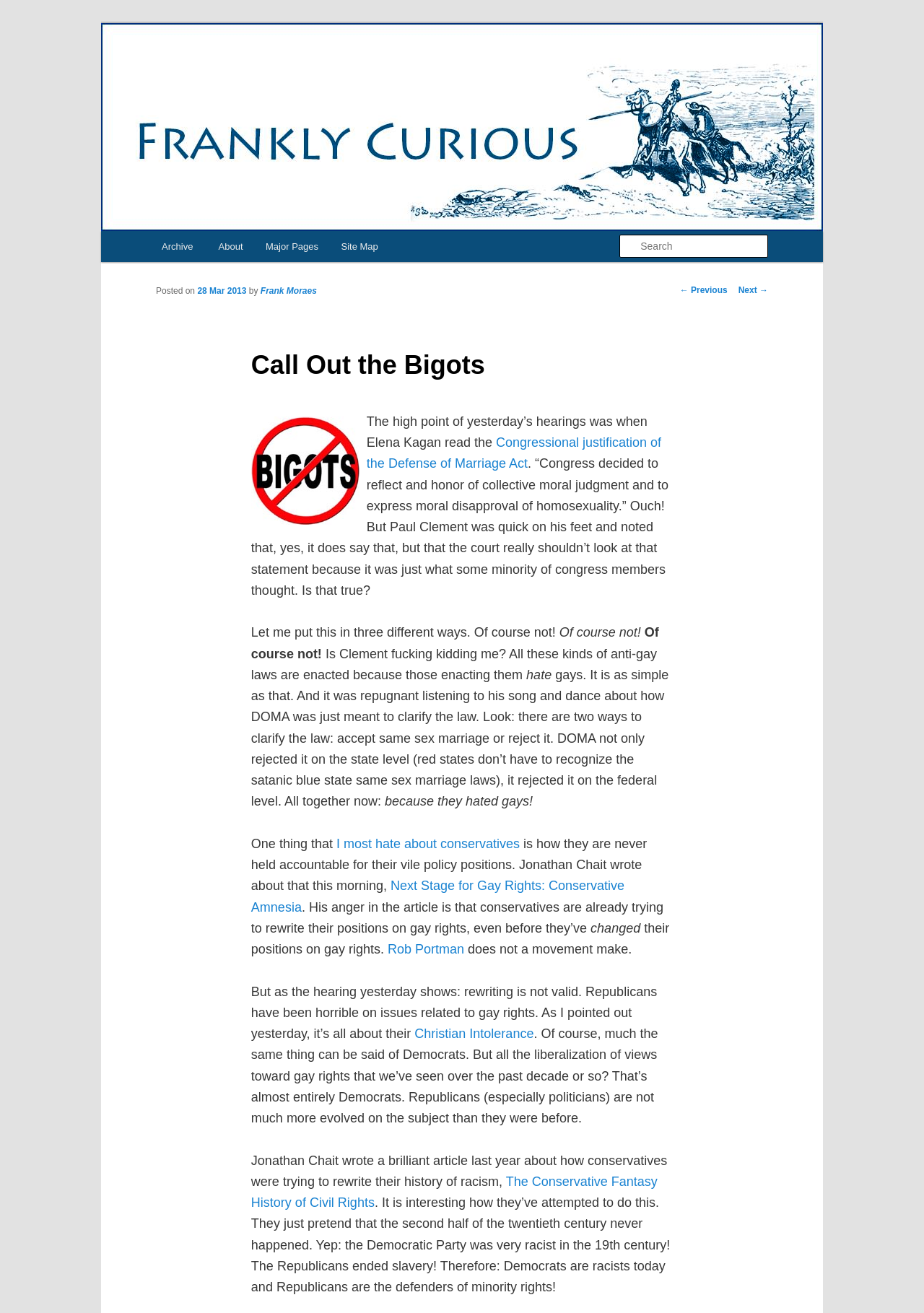Identify the bounding box coordinates for the element you need to click to achieve the following task: "Go to Archive". Provide the bounding box coordinates as four float numbers between 0 and 1, in the form [left, top, right, bottom].

[0.16, 0.176, 0.224, 0.2]